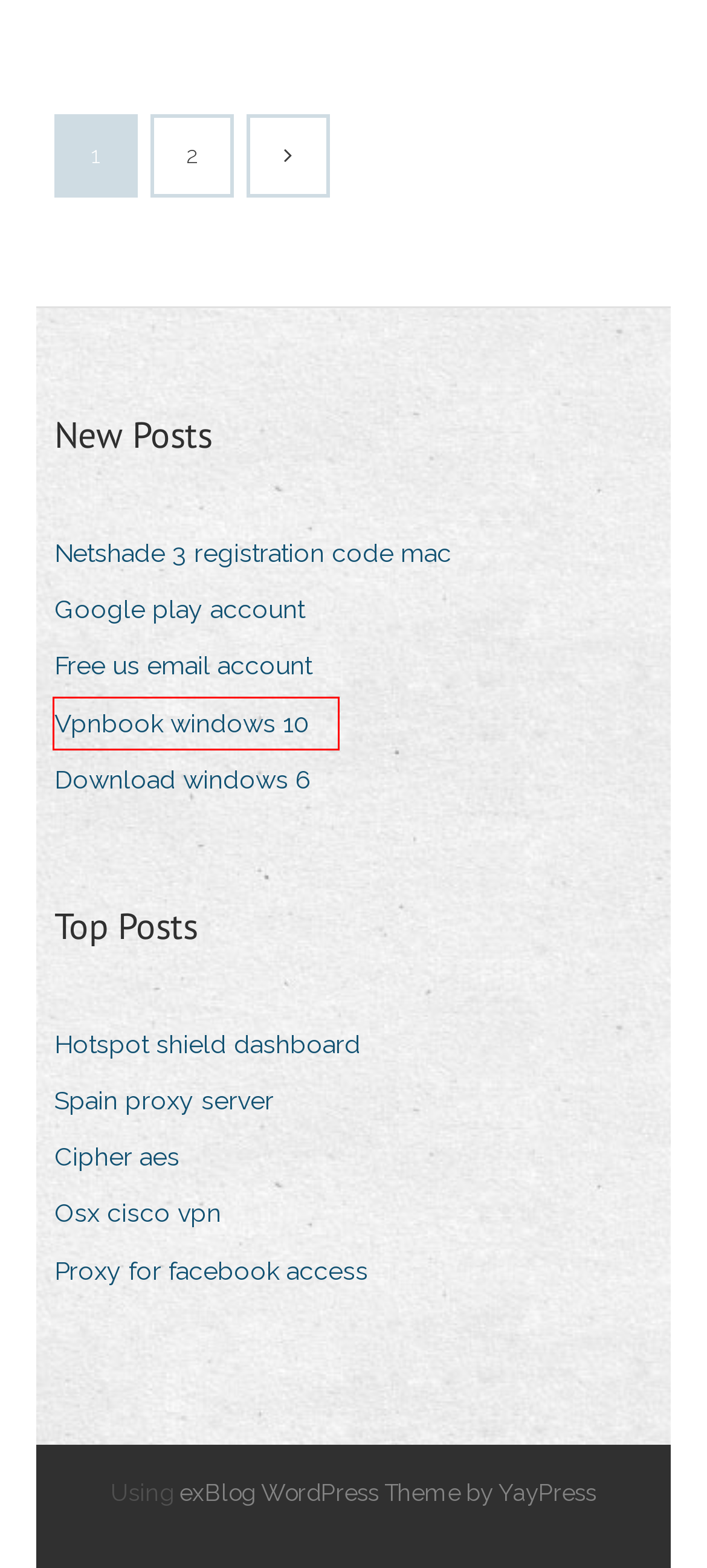You have a screenshot showing a webpage with a red bounding box highlighting an element. Choose the webpage description that best fits the new webpage after clicking the highlighted element. The descriptions are:
A. Dubbele duivel gokautomaat dmire
B. Google play account ctfso
C. Netshade 3 registration code mac tgrtk
D. Delaware park casino sports jeux dargent dpbxj
E. Henness43898 - goodvpnxantnl.netlify.app
F. Free us email account heedj
G. Download windows 6 doajo
H. Vpnbook windows 10 uopxd

H